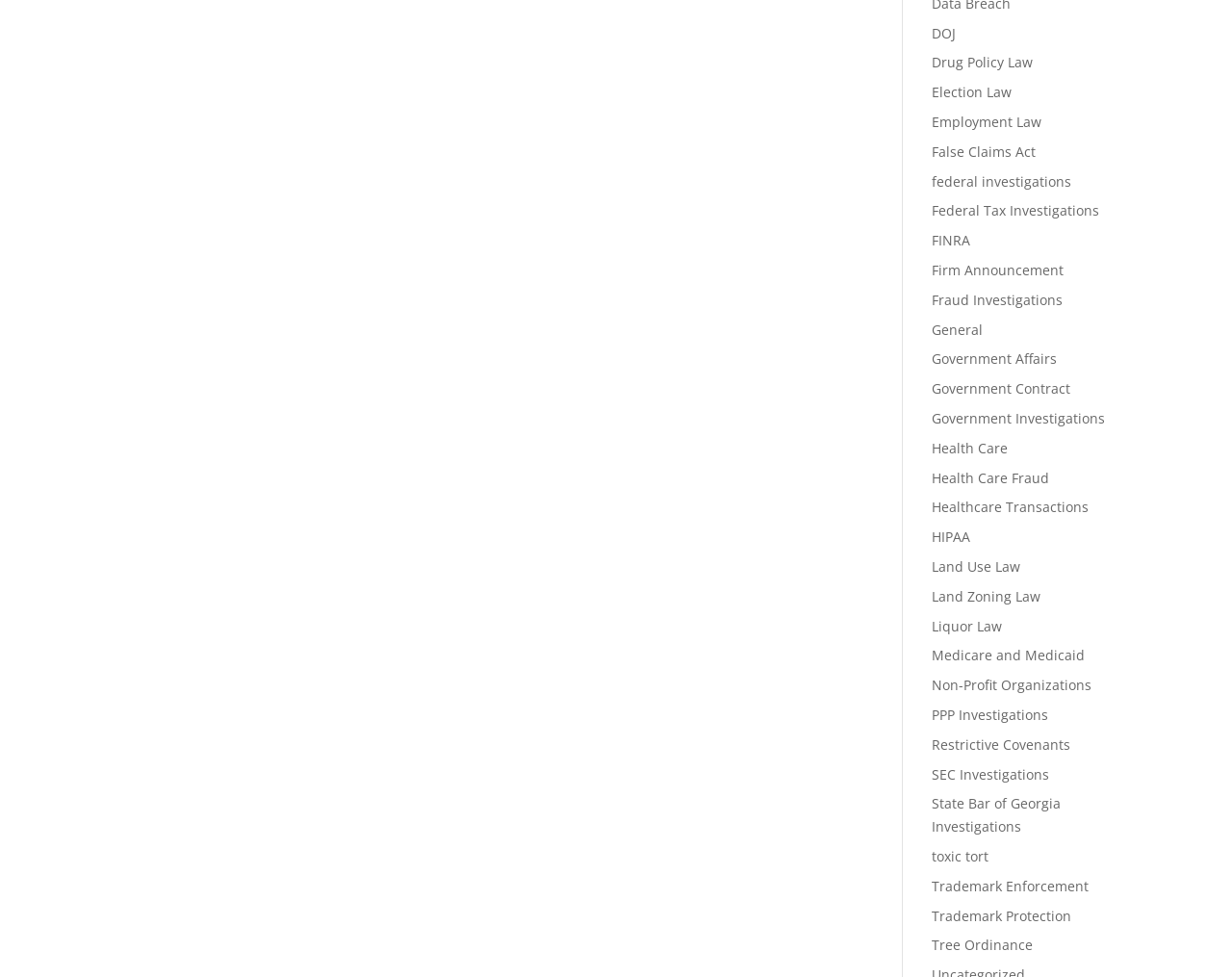What is the vertical position of the 'Federal Tax Investigations' link?
Using the visual information, reply with a single word or short phrase.

Above 'FINRA' link